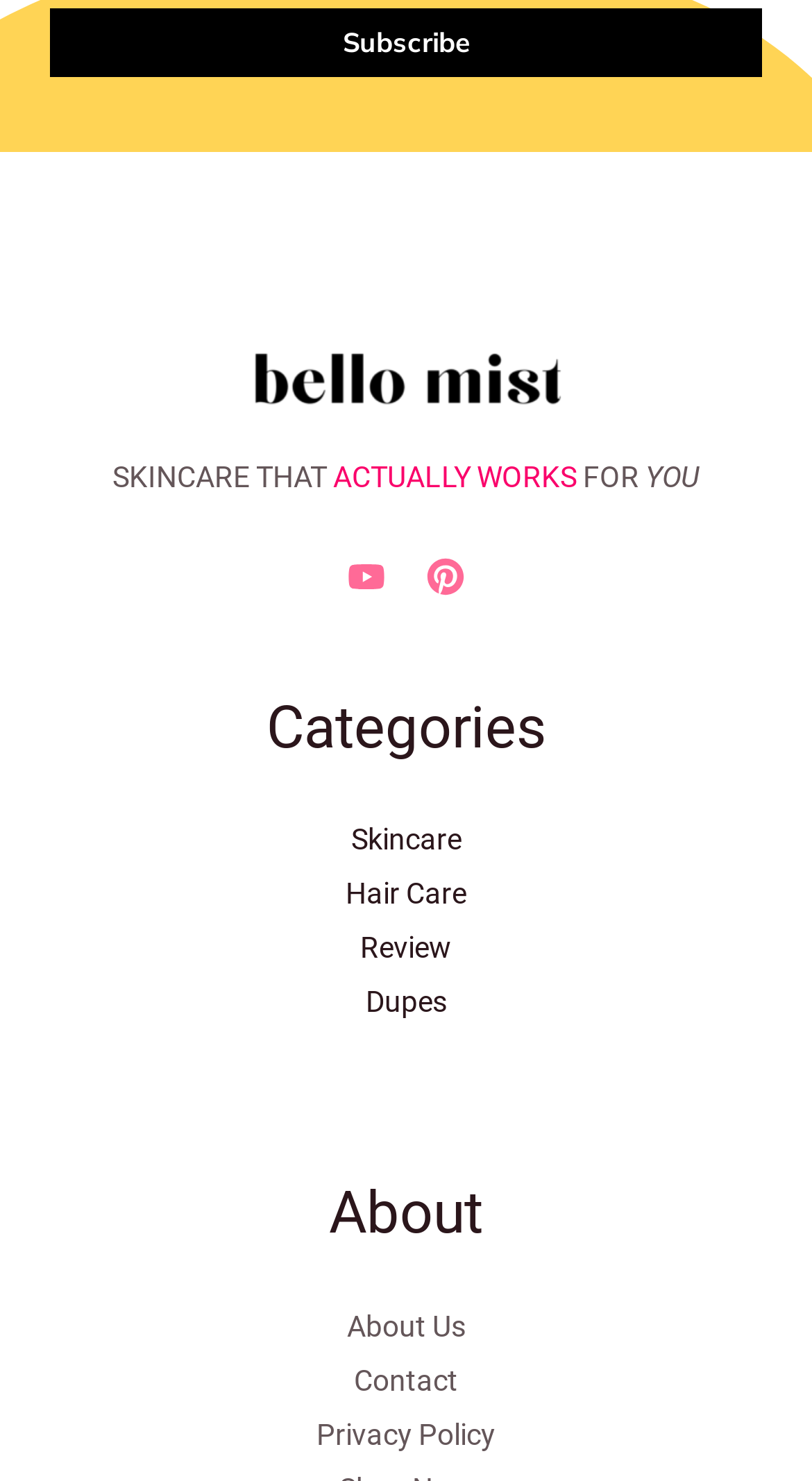Use a single word or phrase to answer the question: What is the text on the button at the top?

Subscribe